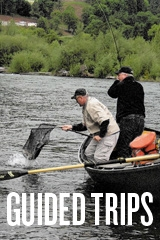Provide a thorough and detailed response to the question by examining the image: 
What is the natural environment like in the background?

The scene captures the excitement of outdoor recreation, with the lush greenery in the background highlighting the serene natural environment, which provides a peaceful setting for the fishing excursion.